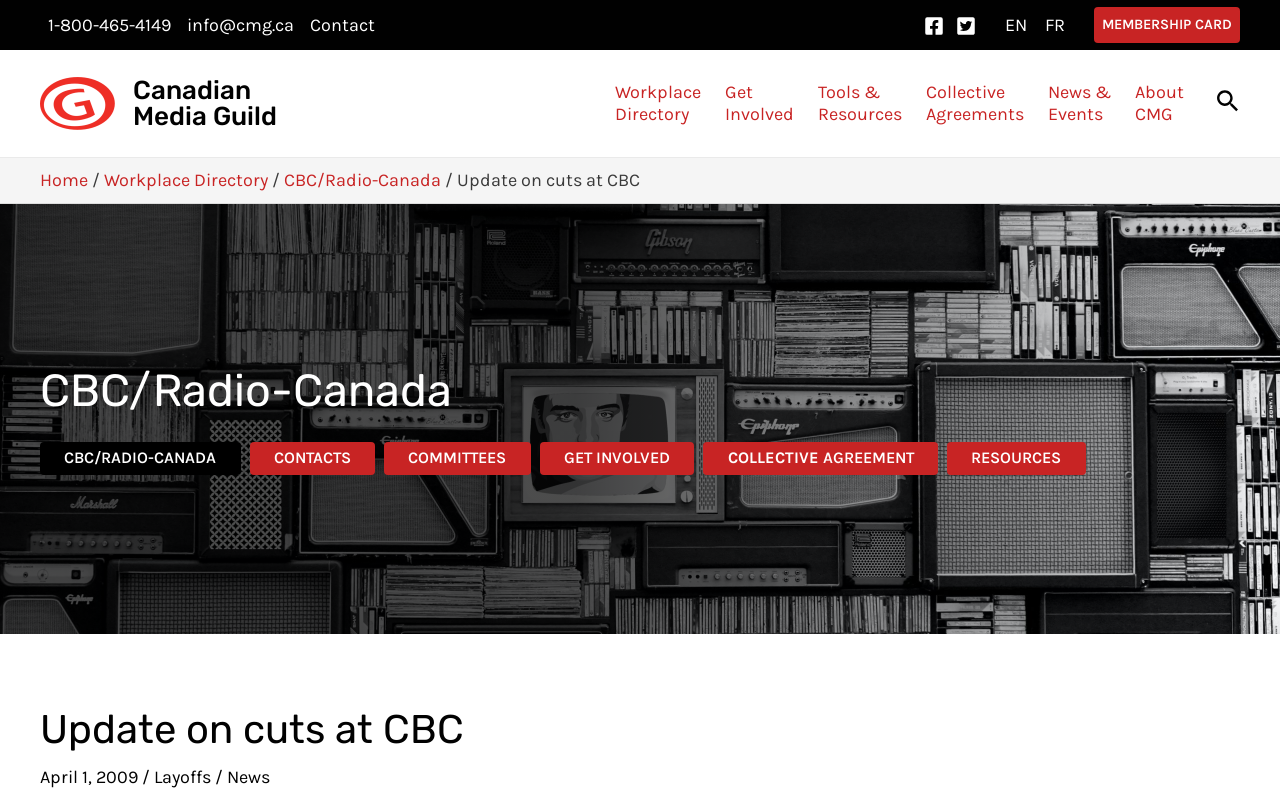Please identify the bounding box coordinates of where to click in order to follow the instruction: "Contact the Canadian Media Guild".

[0.14, 0.0, 0.236, 0.063]